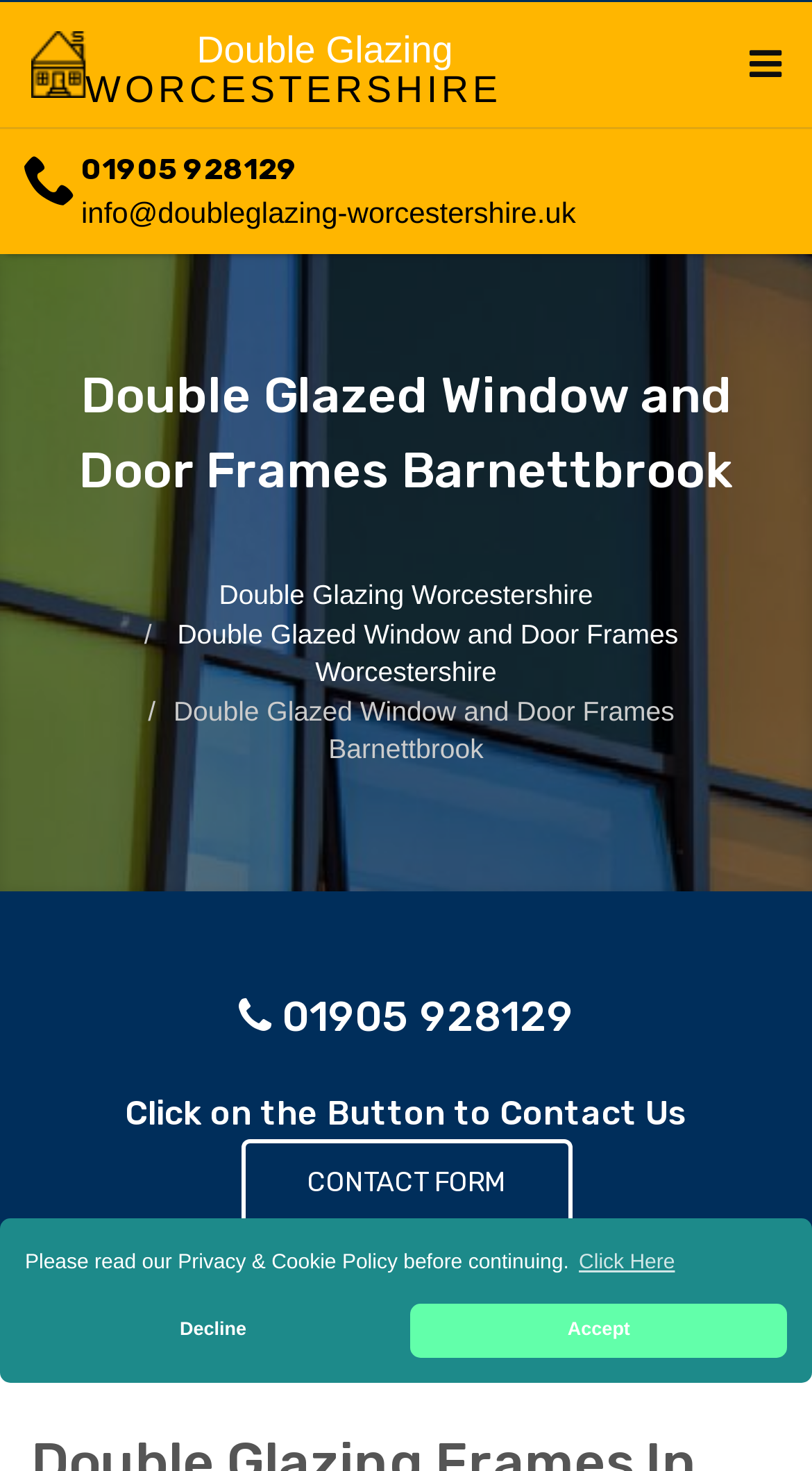What type of products does the company offer?
Using the screenshot, give a one-word or short phrase answer.

Double Glazed Window and Door Frames